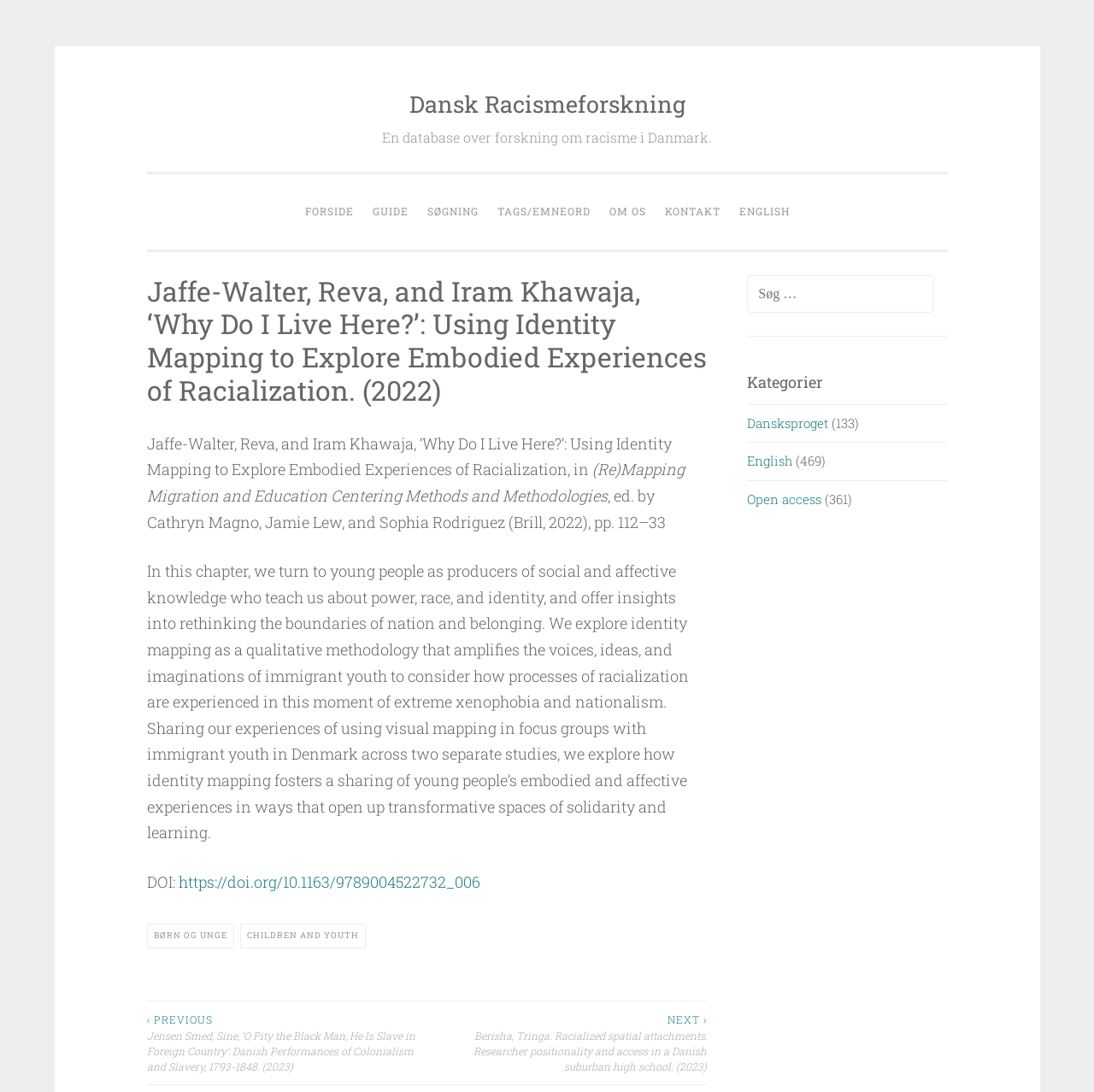Provide a comprehensive description of the webpage.

This webpage is a database for research on racism in Denmark, including discrimination, discourse, racialization, and colonial history. At the top left, there is a link to skip to the content. Next to it, there is a link to the website's title, "Dansk Racismeforskning". Below these links, there is a brief description of the database.

The main content of the webpage is divided into two sections. On the left, there is a navigation menu with links to different sections of the website, including "FORSIDE", "GUIDE", "SØGNING", "TAGS/EMNEORD", "OM OS", "KONTAKT", and "ENGLISH". 

On the right, there is an article with a heading that reads "Jaffe-Walter, Reva, and Iram Khawaja, ‘Why Do I Live Here?’: Using Identity Mapping to Explore Embodied Experiences of Racialization. (2022)". The article has a brief summary and a DOI link. Below the article, there is a footer section with links to "BØRN OG UNGE" and "CHILDREN AND YOUTH".

At the bottom of the page, there is a navigation section for the articles, with links to the previous and next articles. On the right side of the page, there is a complementary section with a search box and a list of categories, including "Dansksproget", "English", and "Open access", each with a count of related articles.